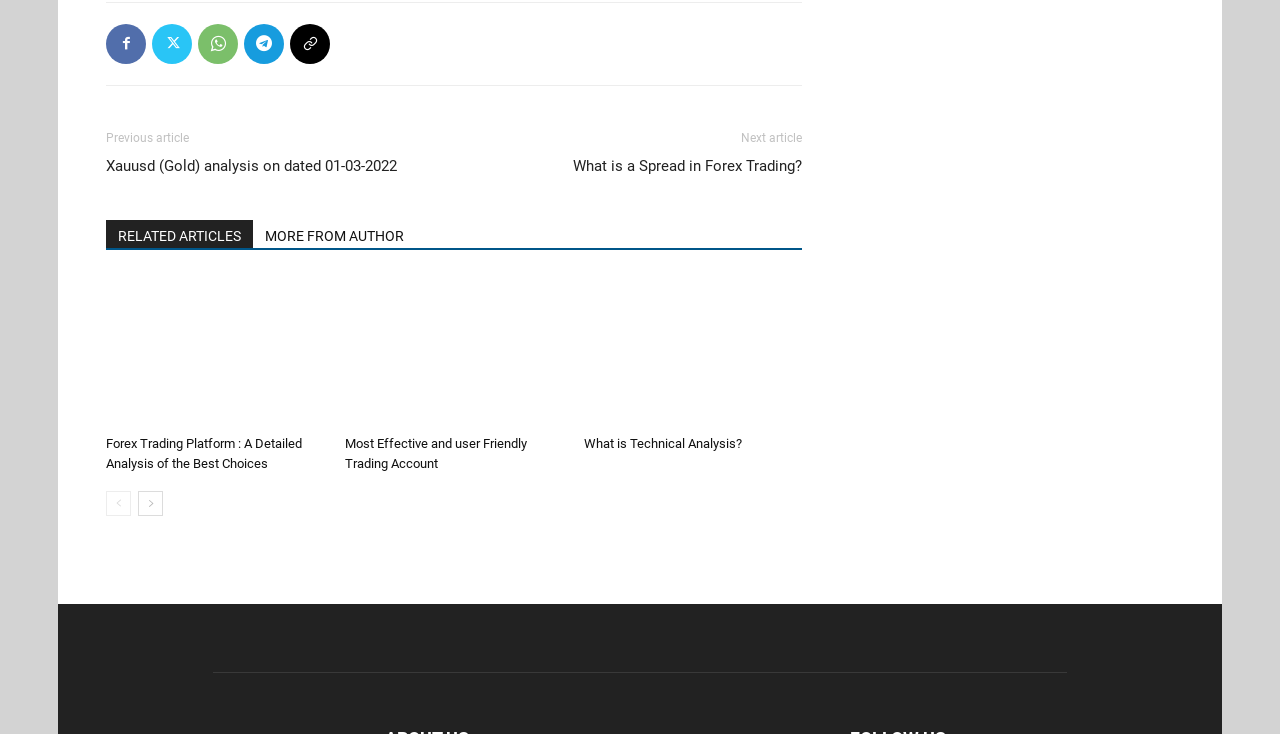Given the element description "Files Needed" in the screenshot, predict the bounding box coordinates of that UI element.

None